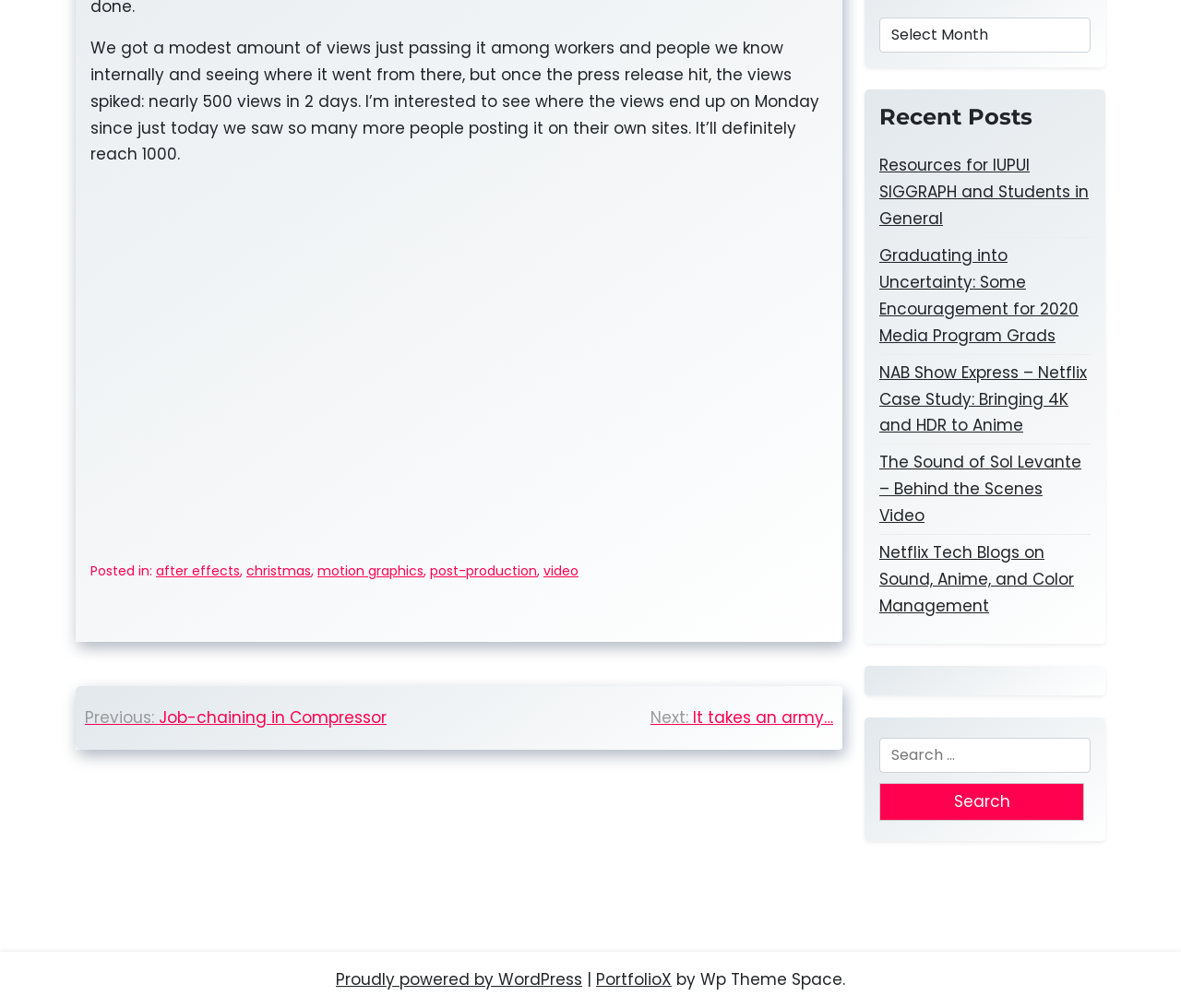Using the webpage screenshot and the element description Next: It takes an army…, determine the bounding box coordinates. Specify the coordinates in the format (top-left x, top-left y, bottom-right x, bottom-right y) with values ranging from 0 to 1.

[0.551, 0.699, 0.705, 0.725]